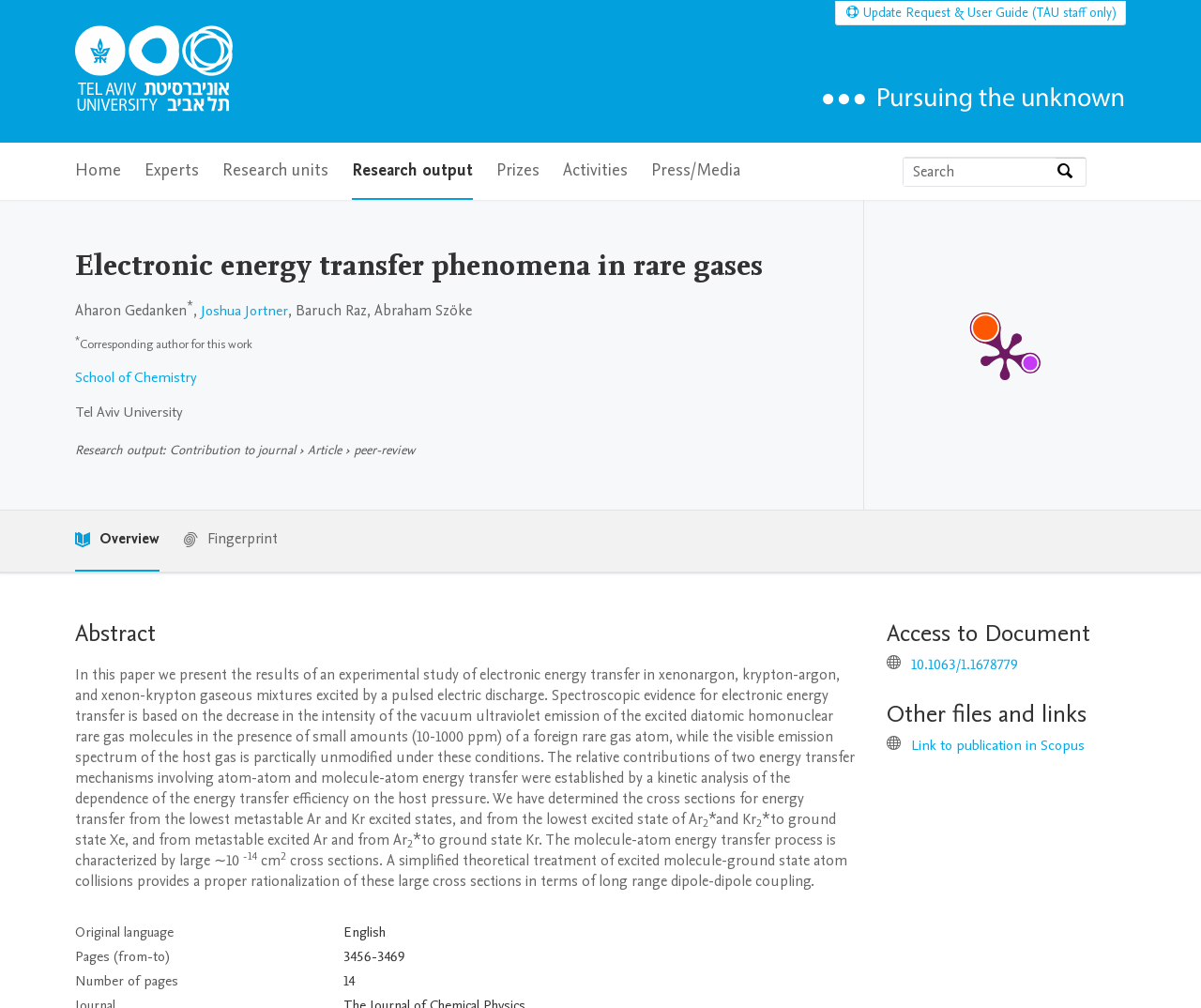Determine the bounding box coordinates of the section to be clicked to follow the instruction: "Go to Tel Aviv University Home". The coordinates should be given as four float numbers between 0 and 1, formatted as [left, top, right, bottom].

[0.062, 0.025, 0.194, 0.116]